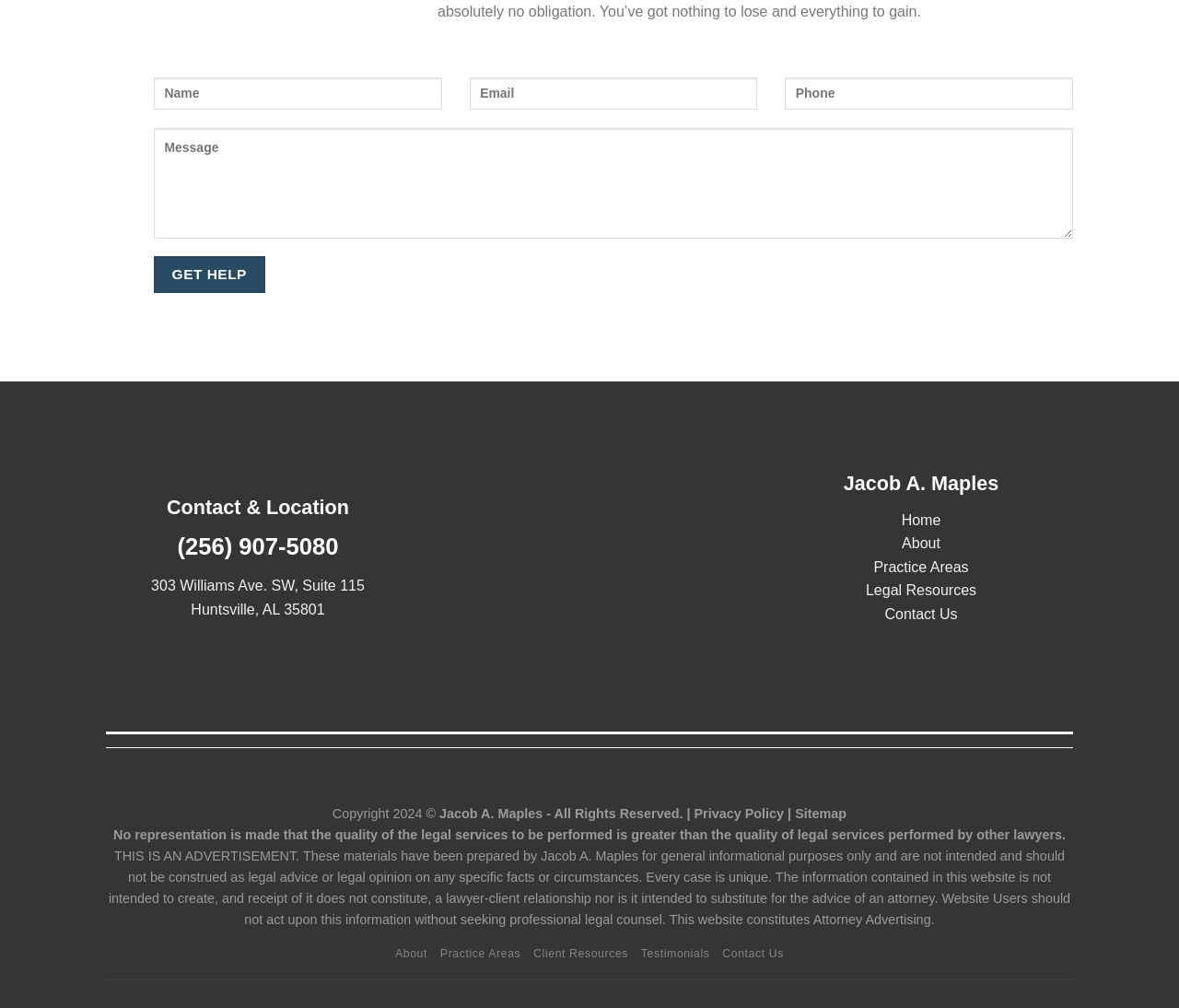Locate the bounding box coordinates of the segment that needs to be clicked to meet this instruction: "Click the Get Help button".

[0.13, 0.254, 0.225, 0.29]